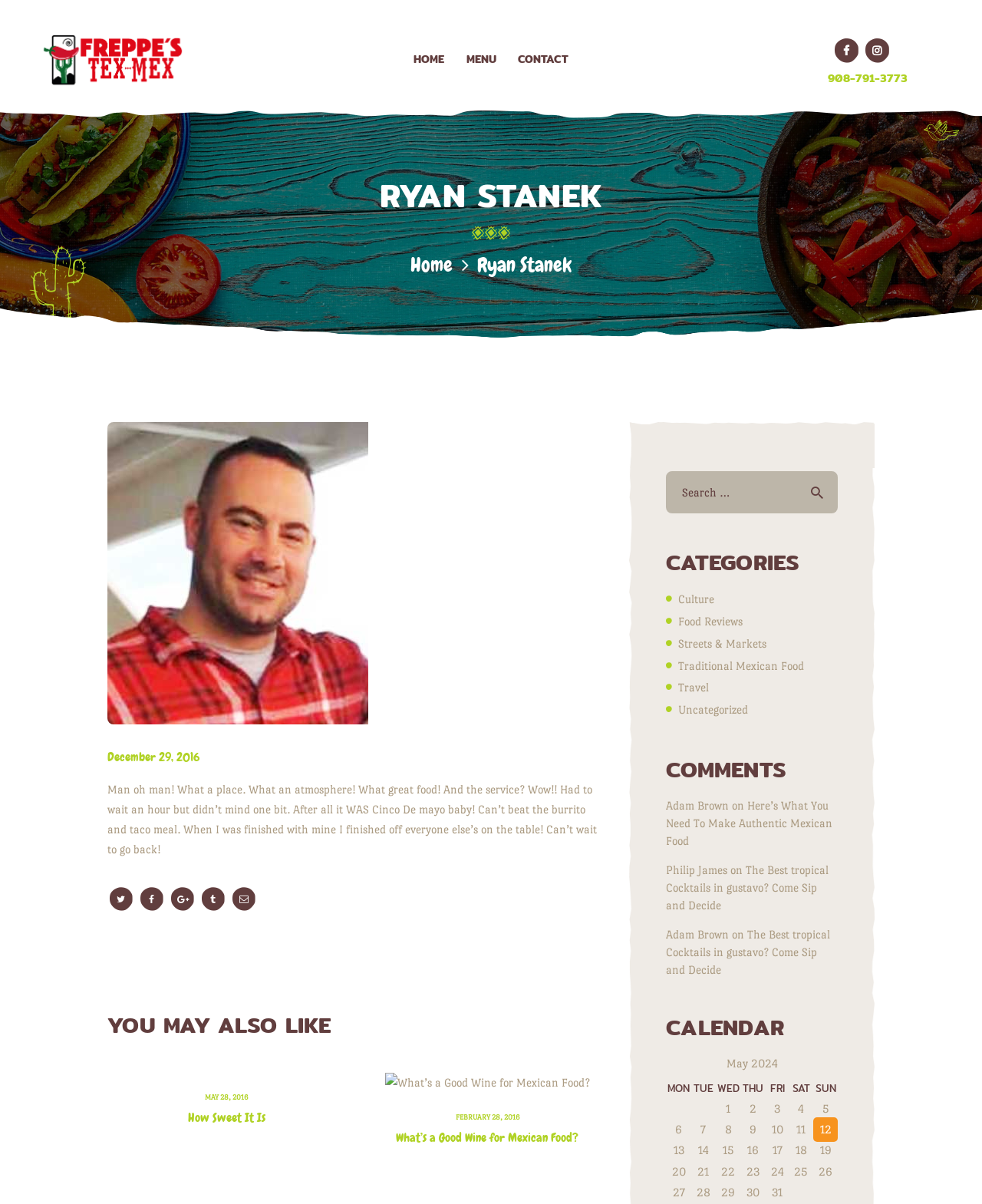Provide a comprehensive description of the webpage.

The webpage is about Ryan Stanek, a Mexican grill, restaurant, and cuisine. At the top, there are several links, including "HOME", "MENU", and "CONTACT", which are positioned horizontally across the page. Below these links, there is a heading "RYAN STANEK" with three emojis, followed by a link "Home" and a static text "Ryan Stanek".

On the left side of the page, there is an article section that takes up most of the page's width. It contains an image of Ryan Stanek, a link to a date "December 29, 2016", and a long review text about the restaurant. Below the review, there are several social media links.

Below the article section, there is a heading "YOU MAY ALSO LIKE", followed by several links to other articles, including "How Sweet It Is" and "What’s a Good Wine for Mexican Food?". These links are accompanied by images and dates.

On the right side of the page, there is a search bar with a button labeled "Search". Below the search bar, there are several headings, including "CATEGORIES", "COMMENTS", and "CALENDAR". Under the "CATEGORIES" heading, there are links to different categories, such as "Culture", "Food Reviews", and "Traditional Mexican Food". Under the "COMMENTS" heading, there are several comments from users, including their names and the text of their comments. Under the "CALENDAR" heading, there is a calendar table with days of the week and dates.

Throughout the page, there are several icons and emojis, including social media icons and a phone number icon. The overall layout is organized, with clear headings and concise text.